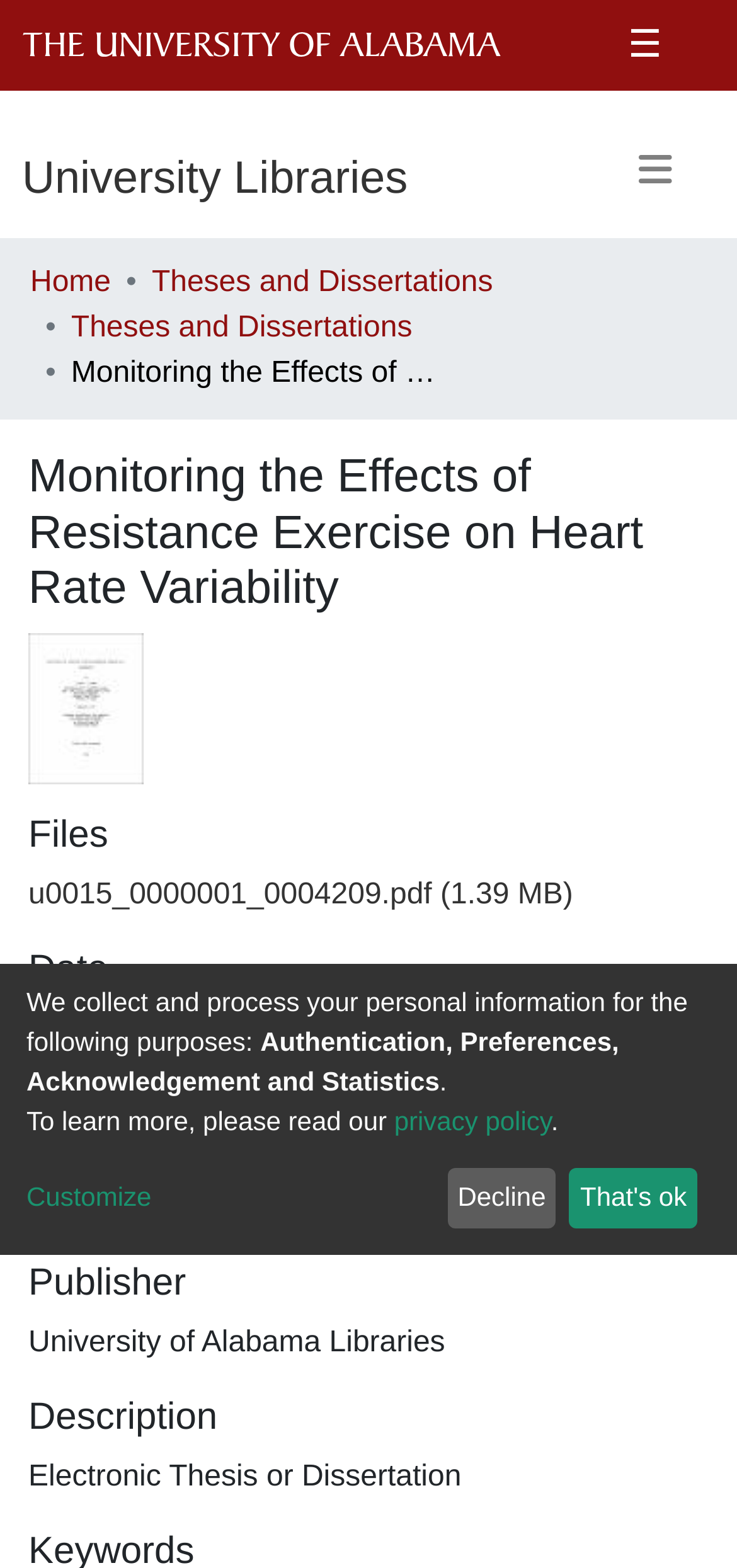Can you identify the bounding box coordinates of the clickable region needed to carry out this instruction: 'Click the University of Alabama link'? The coordinates should be four float numbers within the range of 0 to 1, stated as [left, top, right, bottom].

[0.03, 0.0, 0.68, 0.058]